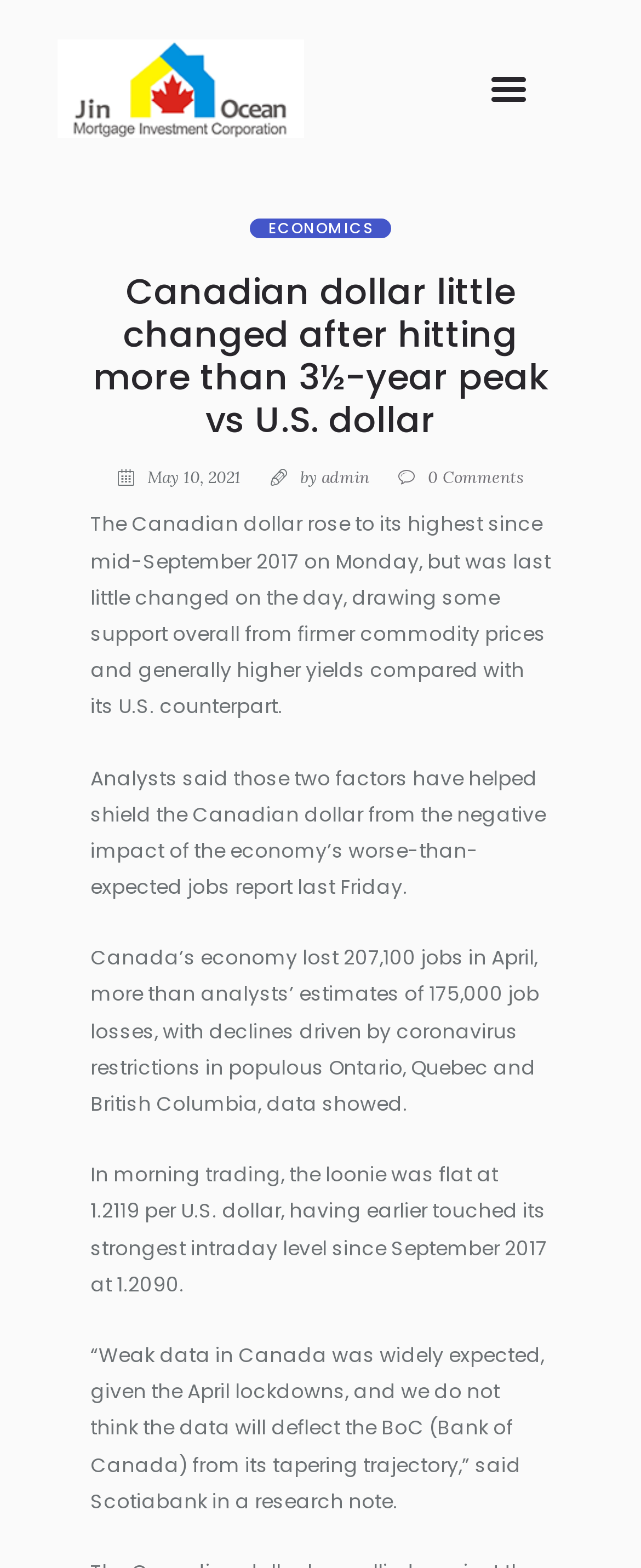Using the element description: "alt="Image"", determine the bounding box coordinates. The coordinates should be in the format [left, top, right, bottom], with values between 0 and 1.

[0.09, 0.025, 0.474, 0.088]